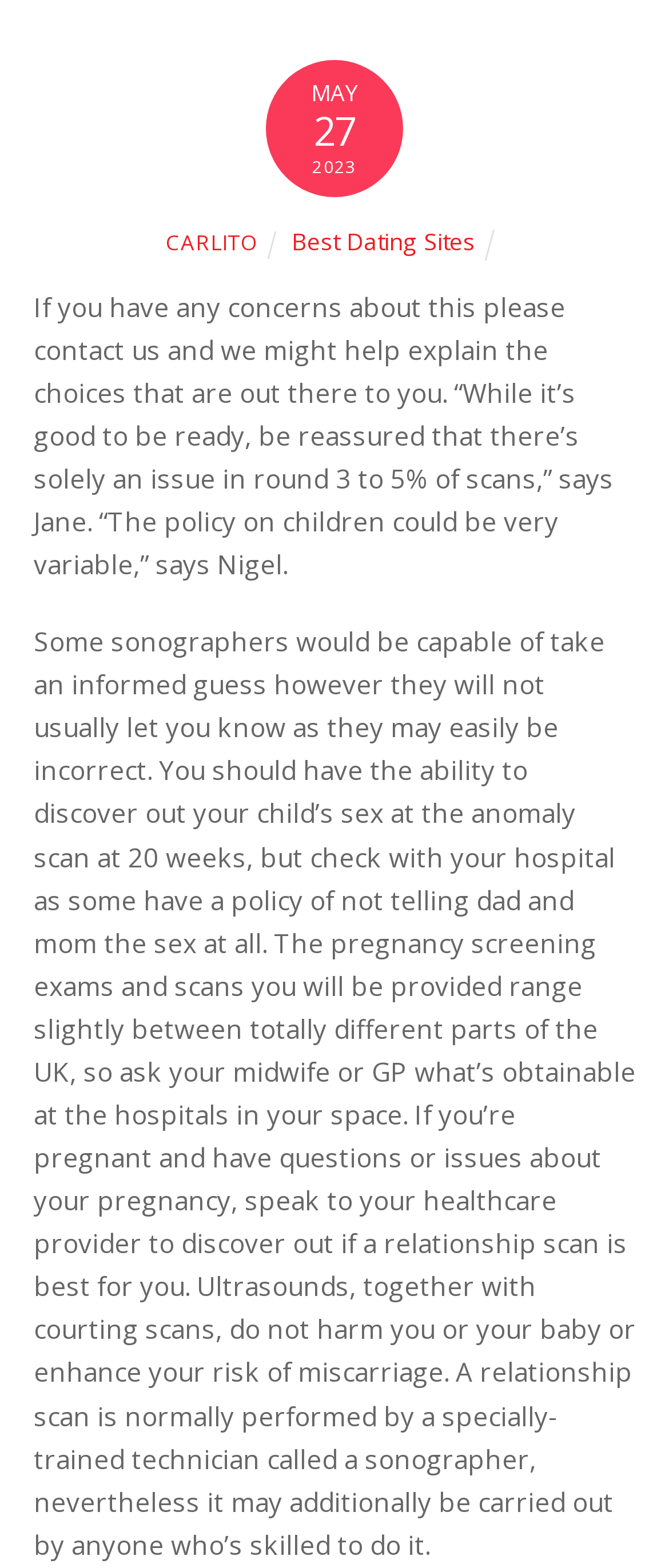Please answer the following query using a single word or phrase: 
Who is quoted in the webpage?

Jane and Nigel